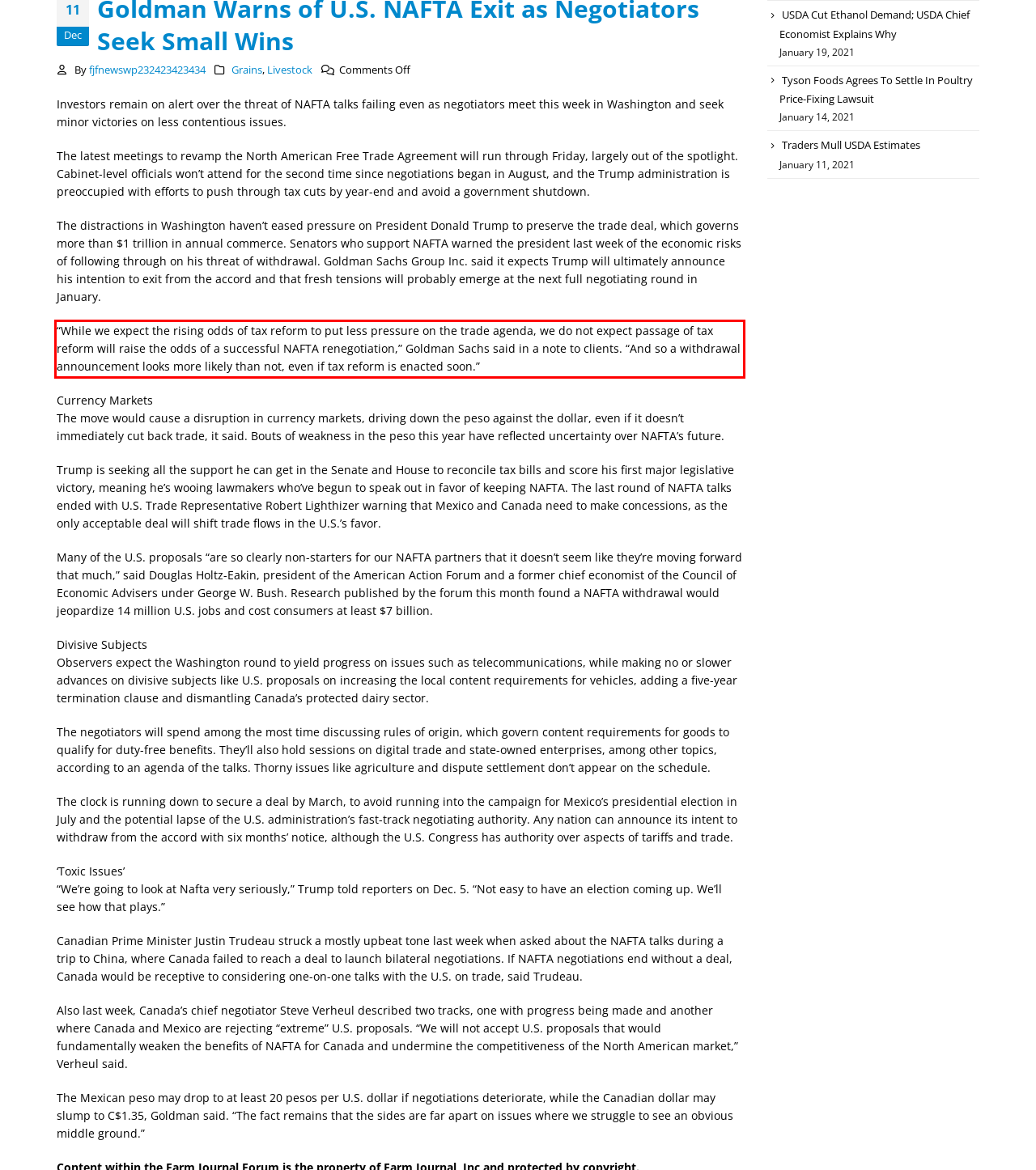You are provided with a screenshot of a webpage featuring a red rectangle bounding box. Extract the text content within this red bounding box using OCR.

“While we expect the rising odds of tax reform to put less pressure on the trade agenda, we do not expect passage of tax reform will raise the odds of a successful NAFTA renegotiation,” Goldman Sachs said in a note to clients. “And so a withdrawal announcement looks more likely than not, even if tax reform is enacted soon.”